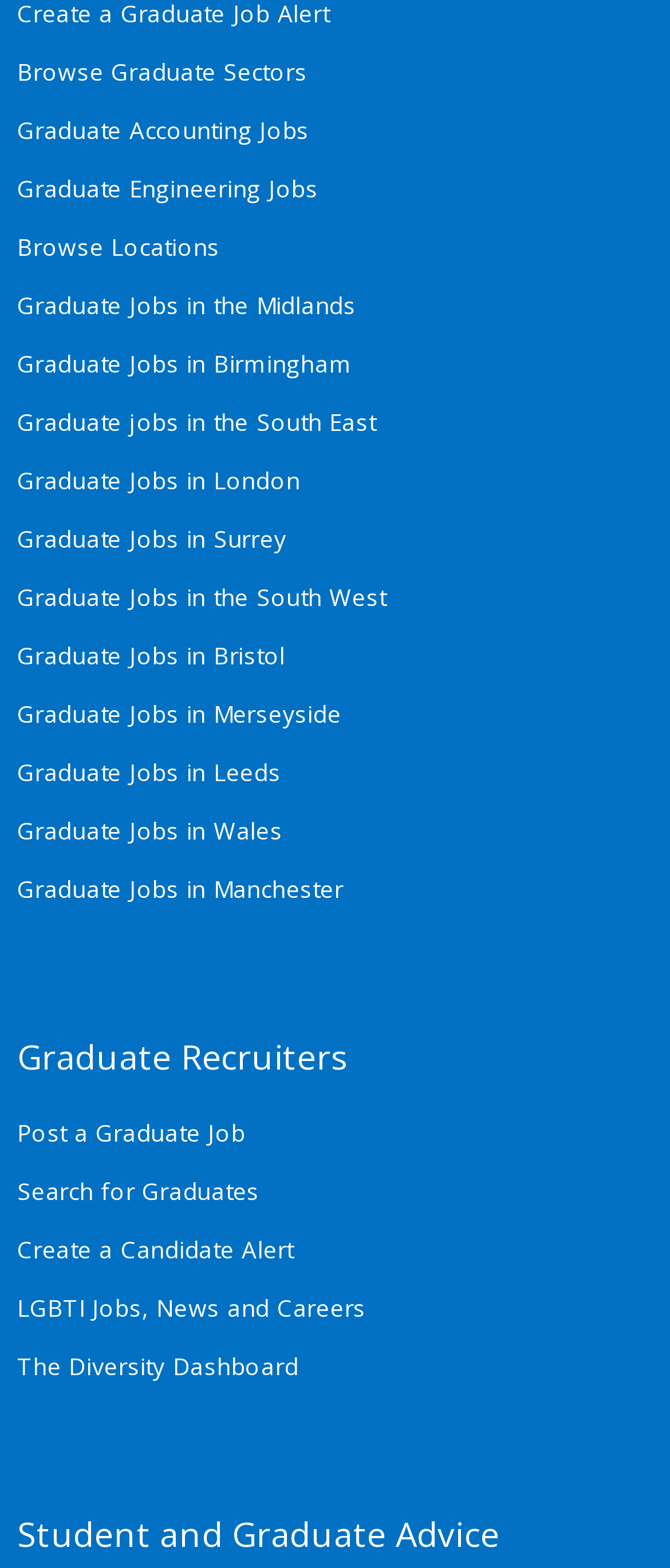Predict the bounding box coordinates for the UI element described as: "Browse Locations". The coordinates should be four float numbers between 0 and 1, presented as [left, top, right, bottom].

[0.026, 0.144, 0.328, 0.172]